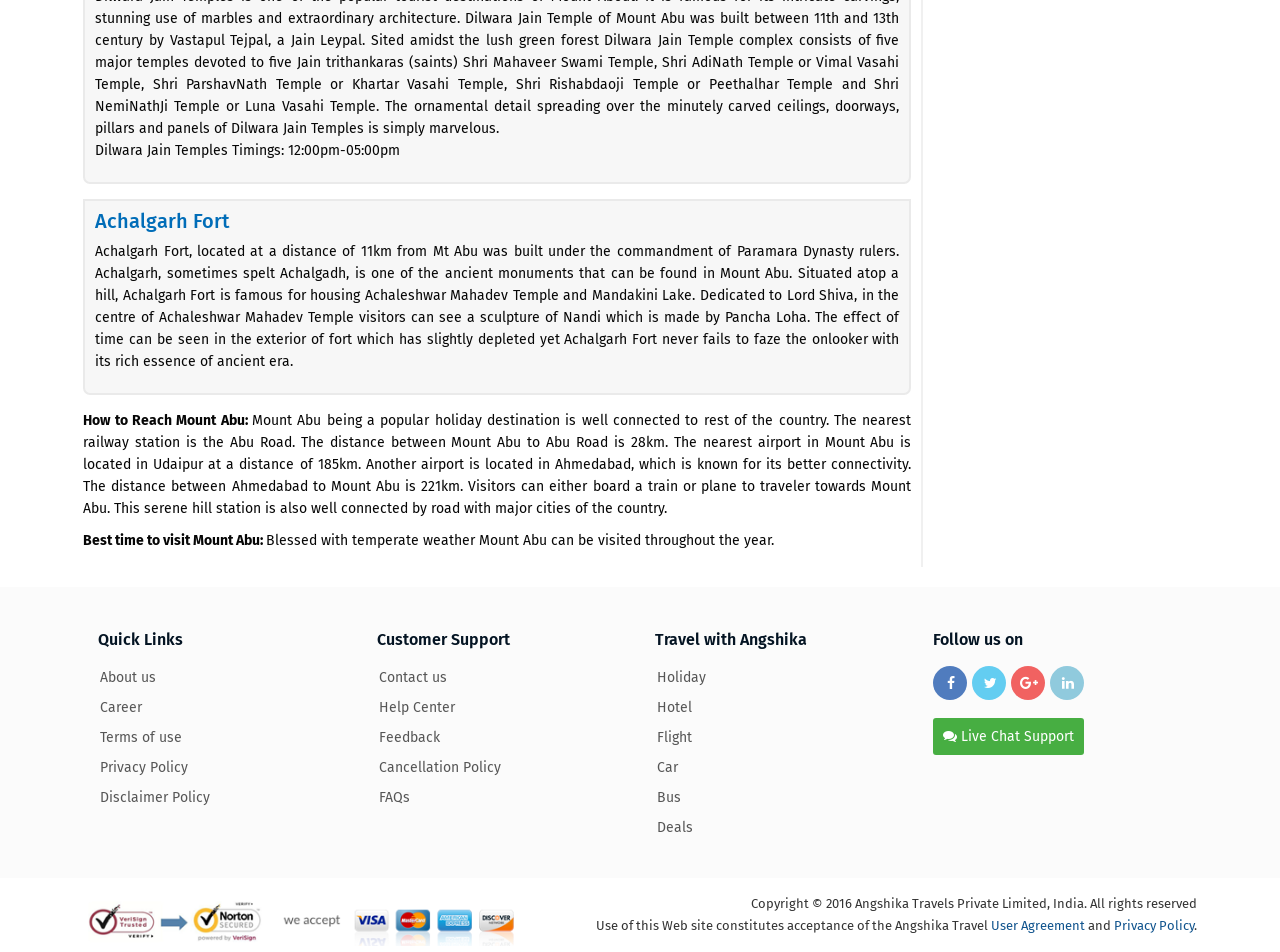What is the nearest airport to Mount Abu?
Provide an in-depth answer to the question, covering all aspects.

The nearest airport to Mount Abu is Udaipur, which is mentioned in the text 'The nearest airport in Mount Abu is located in Udaipur at a distance of 185km.' in the StaticText element.